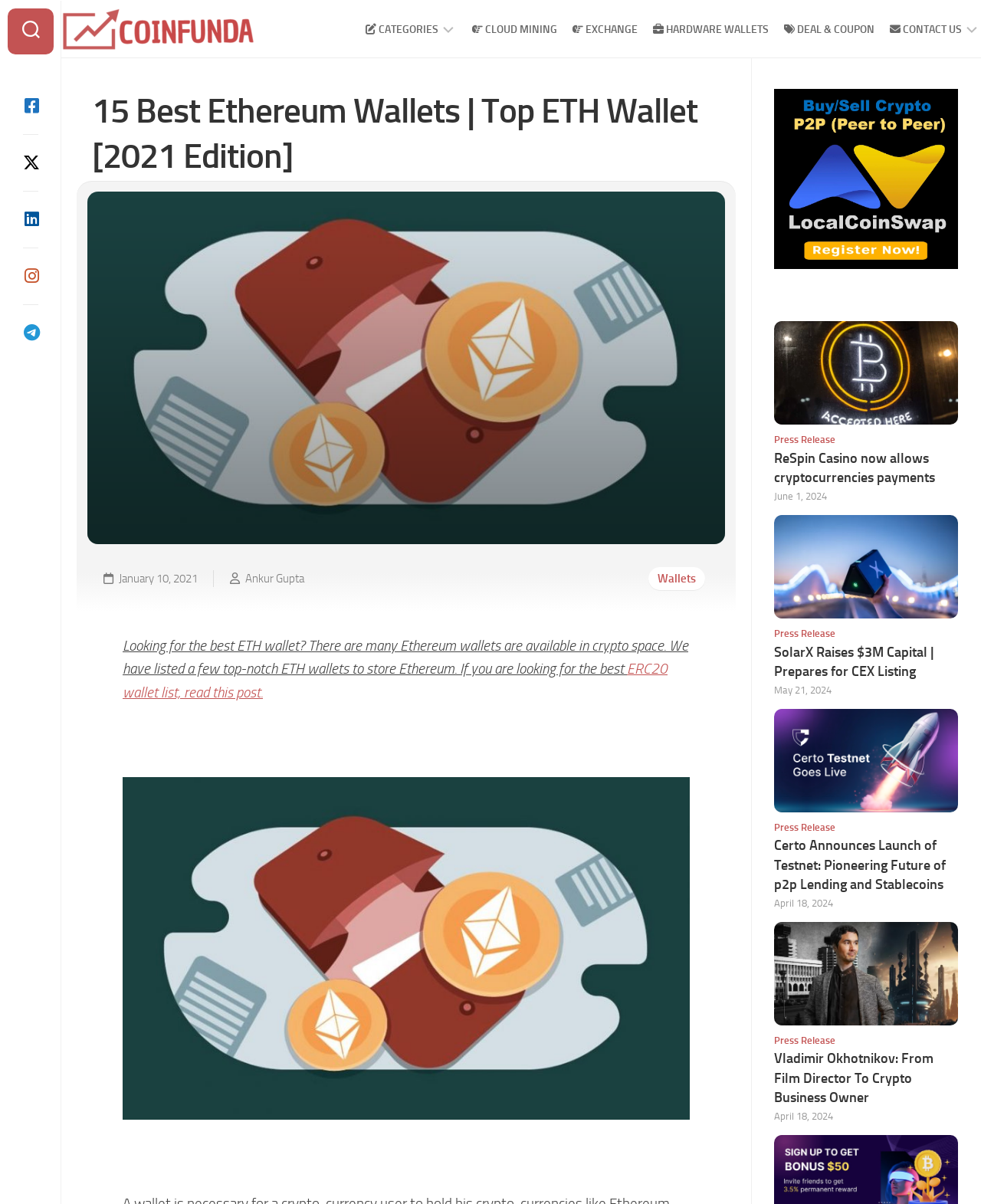Answer this question in one word or a short phrase: What is the author of the article?

Ankur Gupta